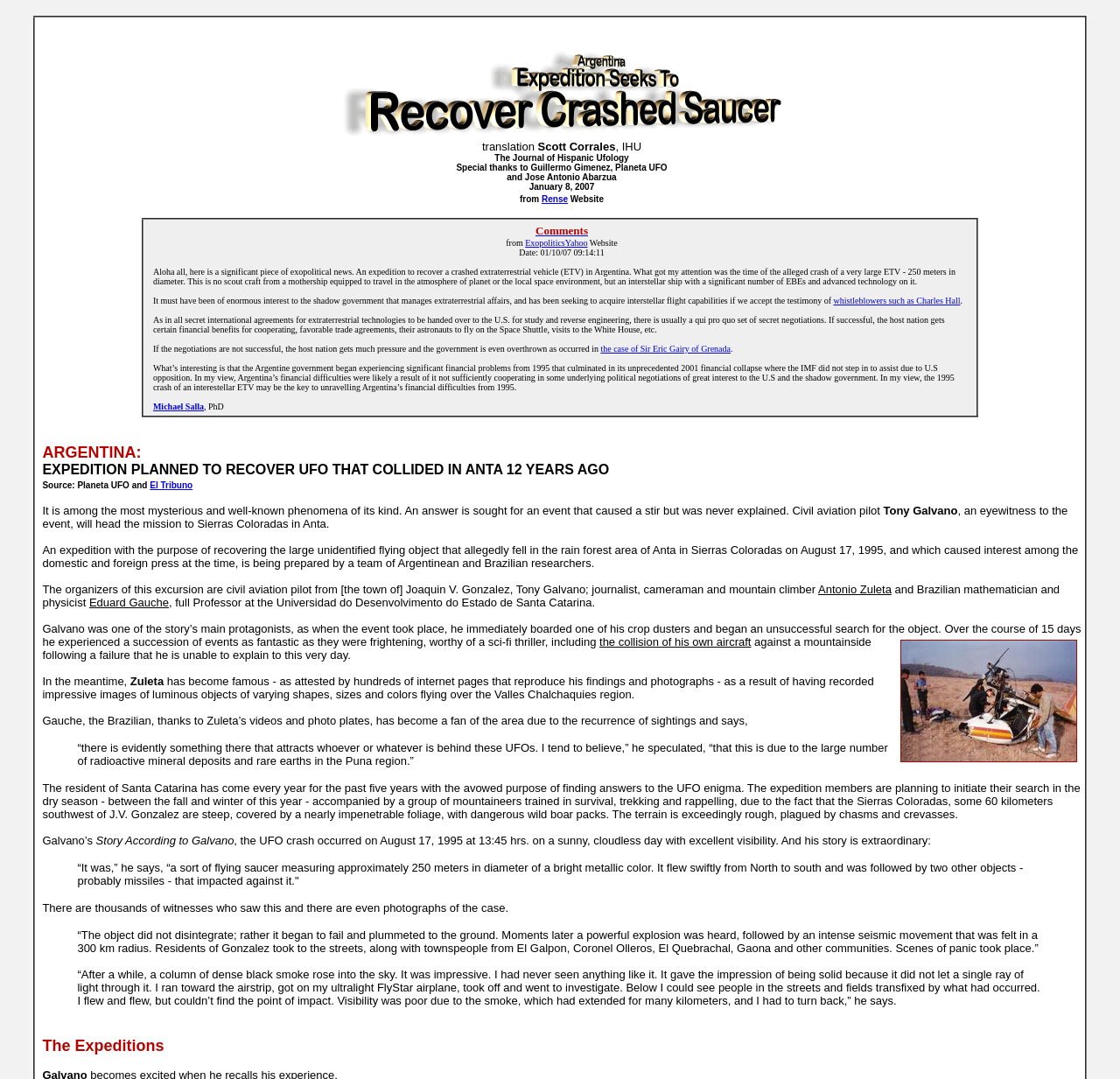Please provide a comprehensive response to the question based on the details in the image: Who is the Brazilian mathematician and physicist involved in the expedition?

The text mentions that Eduard Gauche, a full Professor at the Universidad do Desenvolvimento do Estado de Santa Catarina, is part of the team of Argentinean and Brazilian researchers preparing the expedition to recover the crashed UFO.